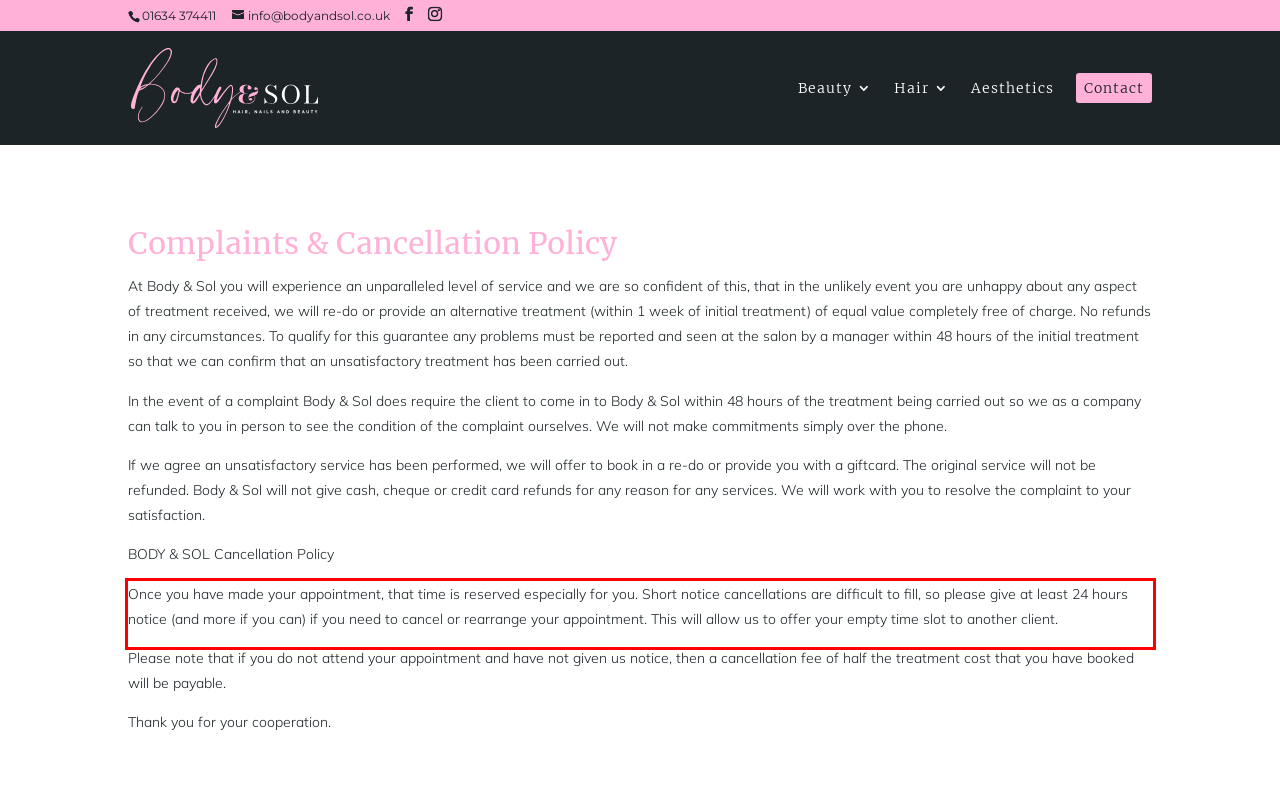There is a UI element on the webpage screenshot marked by a red bounding box. Extract and generate the text content from within this red box.

Once you have made your appointment, that time is reserved especially for you. Short notice cancellations are difficult to fill, so please give at least 24 hours notice (and more if you can) if you need to cancel or rearrange your appointment. This will allow us to offer your empty time slot to another client.